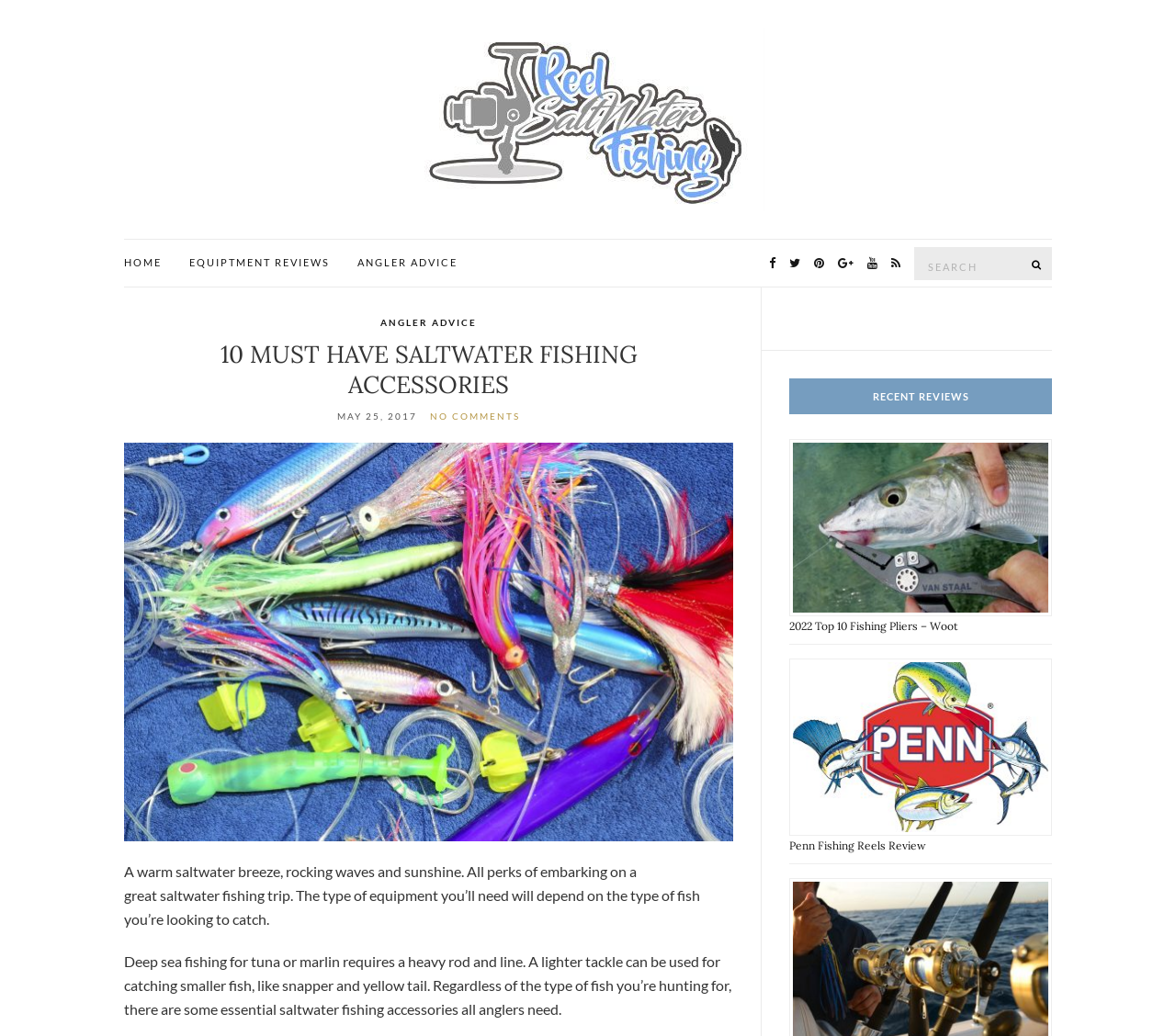Find the bounding box coordinates for the HTML element described in this sentence: "No Comments". Provide the coordinates as four float numbers between 0 and 1, in the format [left, top, right, bottom].

[0.366, 0.397, 0.442, 0.407]